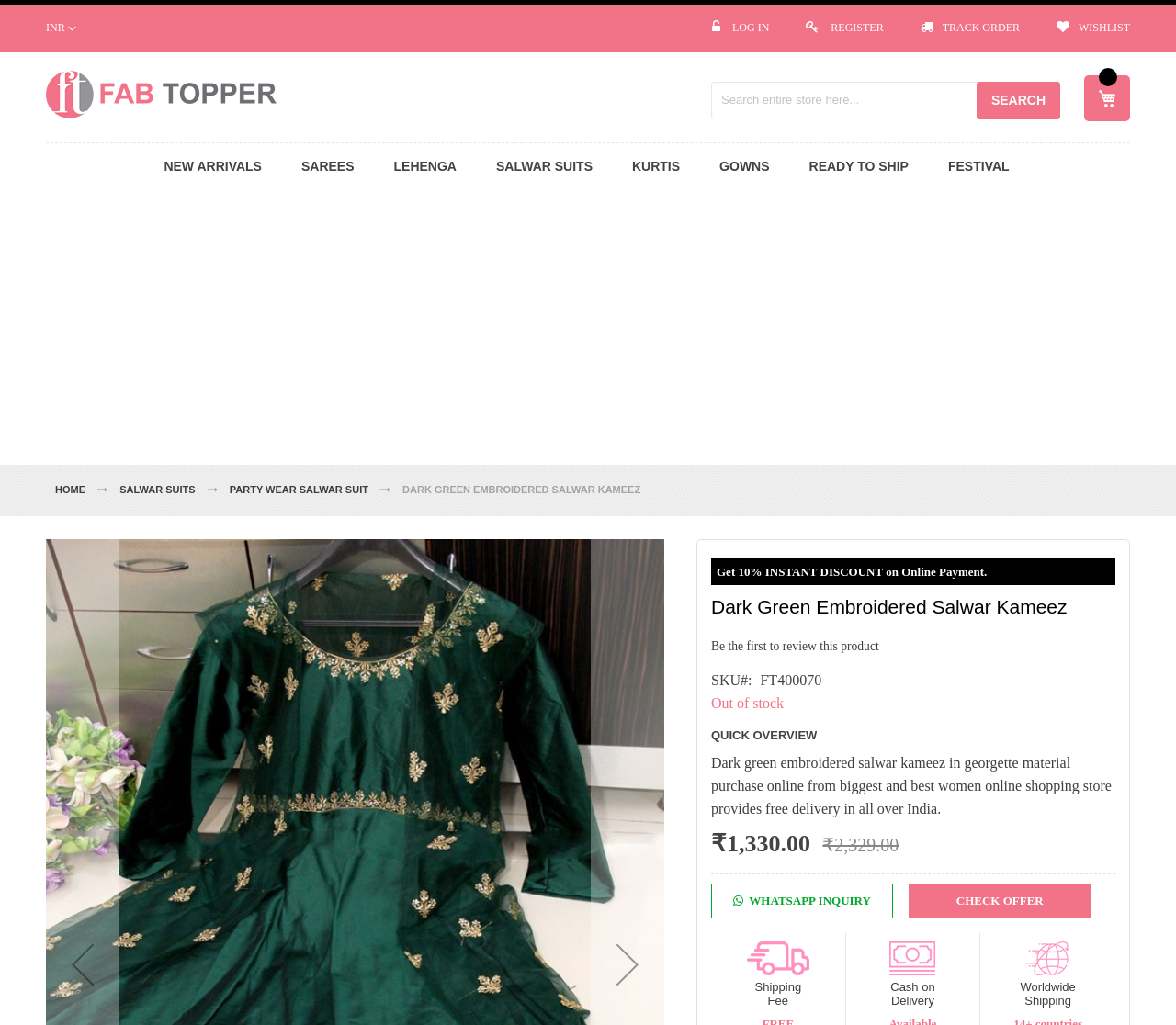Identify the bounding box coordinates for the UI element described by the following text: "Track Order". Provide the coordinates as four float numbers between 0 and 1, in the format [left, top, right, bottom].

[0.783, 0.006, 0.867, 0.048]